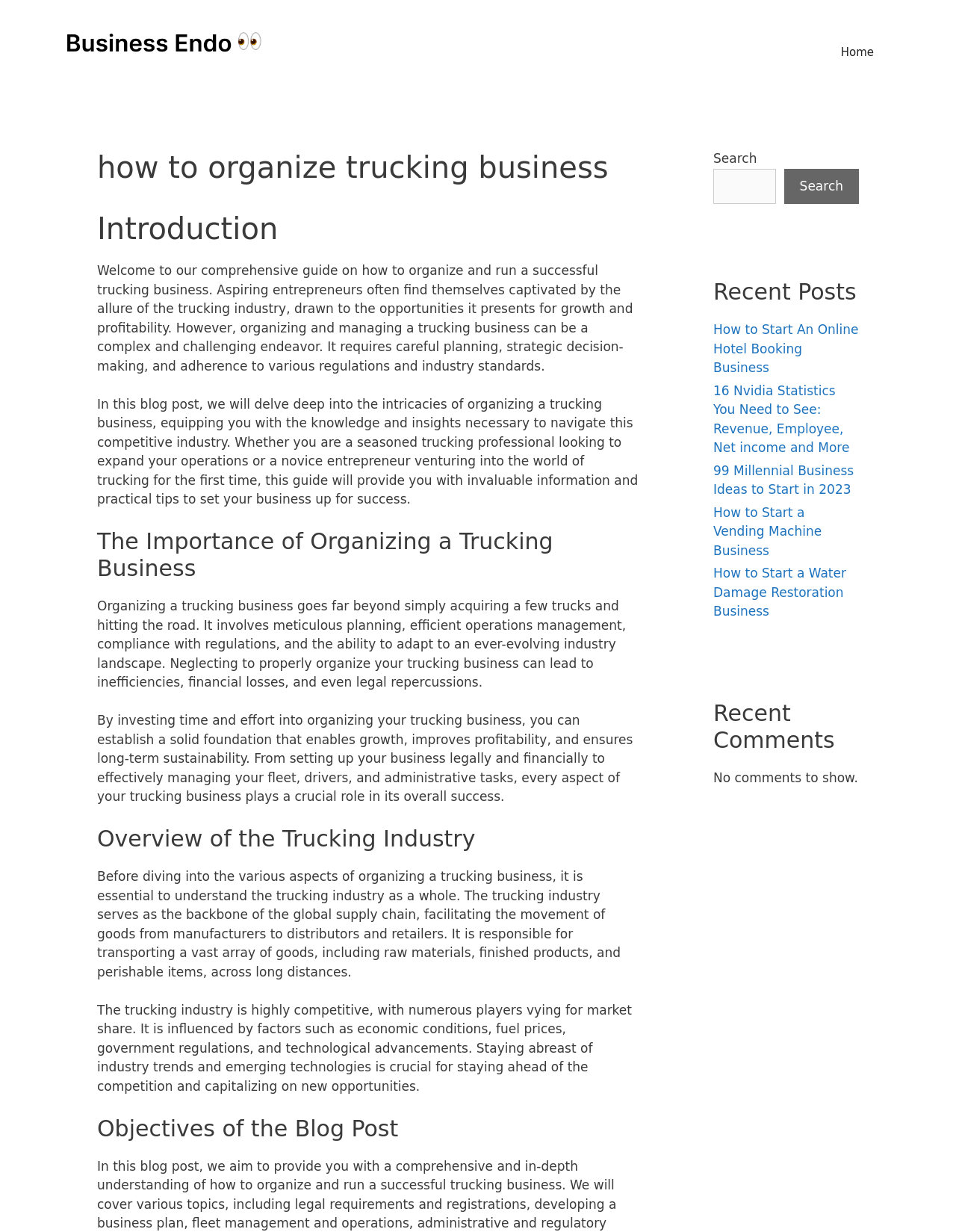What is the main topic of this webpage?
Provide an in-depth and detailed explanation in response to the question.

Based on the webpage content, it is clear that the main topic is about organizing and running a successful trucking business. The headings and static text on the webpage all relate to this topic, indicating that it is the primary focus of the webpage.